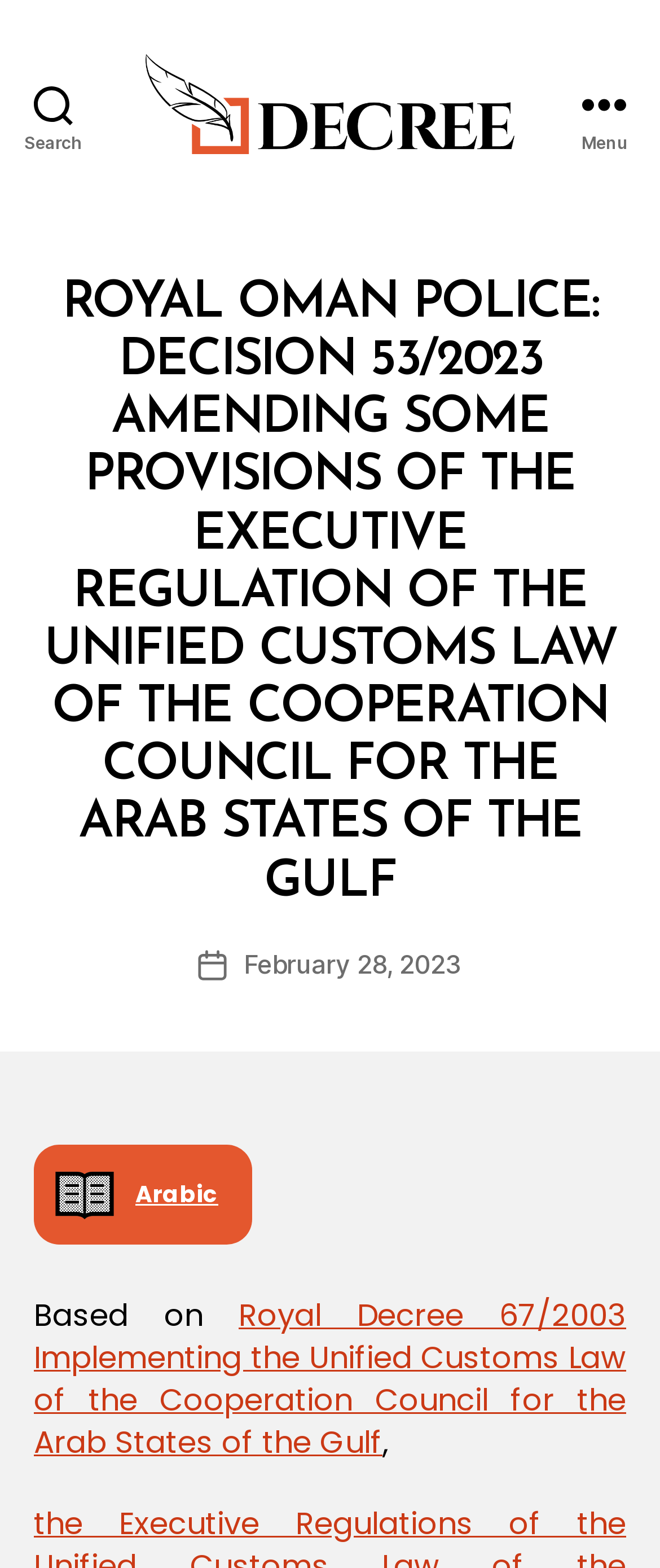Give a short answer to this question using one word or a phrase:
Who is the author of the post?

admin